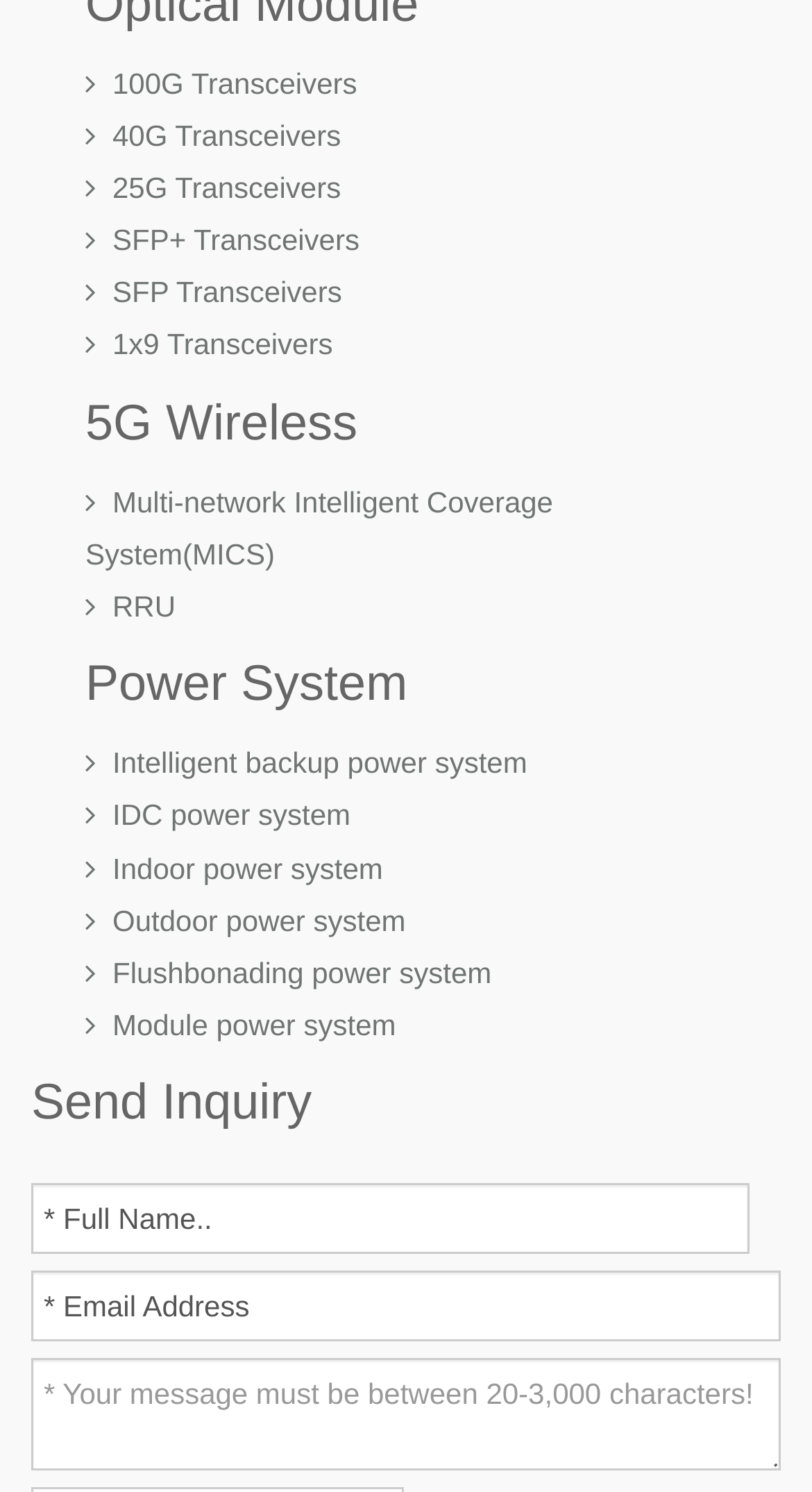Identify the bounding box coordinates of the clickable section necessary to follow the following instruction: "Click 100G Transceivers". The coordinates should be presented as four float numbers from 0 to 1, i.e., [left, top, right, bottom].

[0.105, 0.044, 0.44, 0.066]